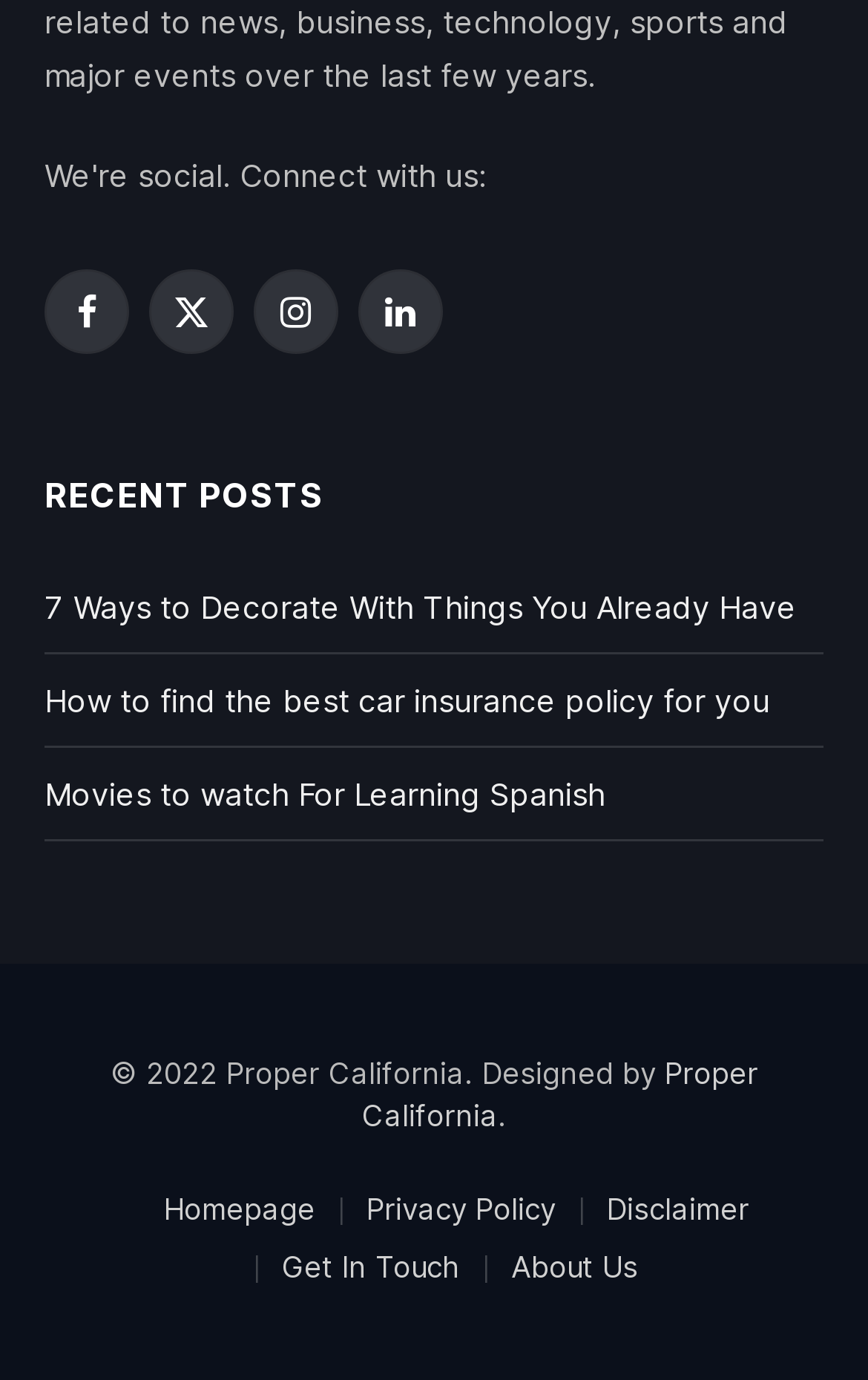Highlight the bounding box coordinates of the region I should click on to meet the following instruction: "Check Disclaimer".

[0.699, 0.862, 0.863, 0.888]